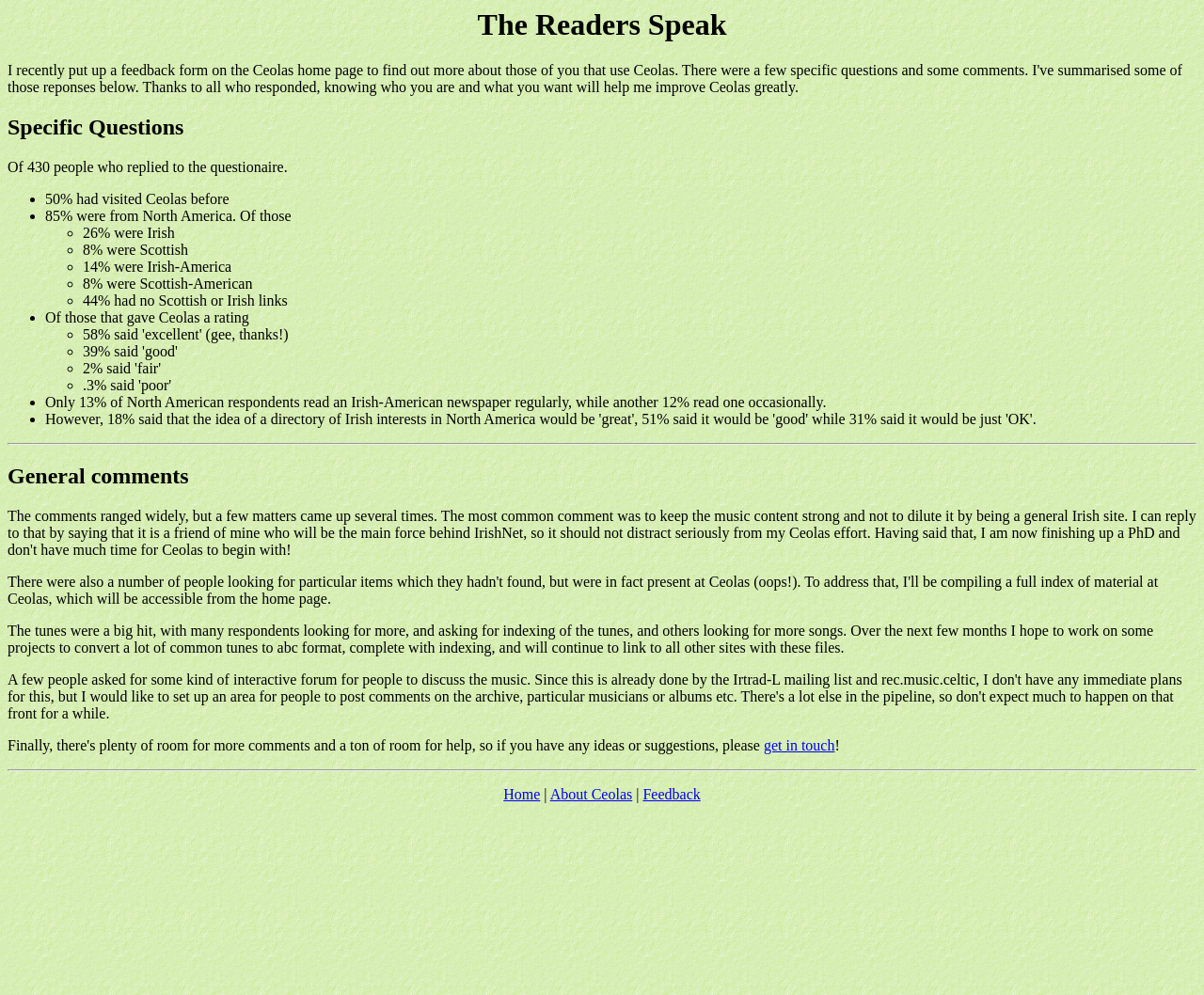How many respondents were from North America?
Kindly offer a detailed explanation using the data available in the image.

Under the 'Specific Questions' section, it is mentioned that '85% were from North America'.